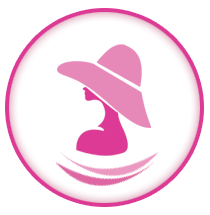Based on the visual content of the image, answer the question thoroughly: What themes does the logo suggest a focus on?

The caption implies that the logo is emblematic of a brand or platform that focuses on fashion, beauty, and lifestyle, given its stylish and modern design, as well as the emphasis on elegance and sophistication.